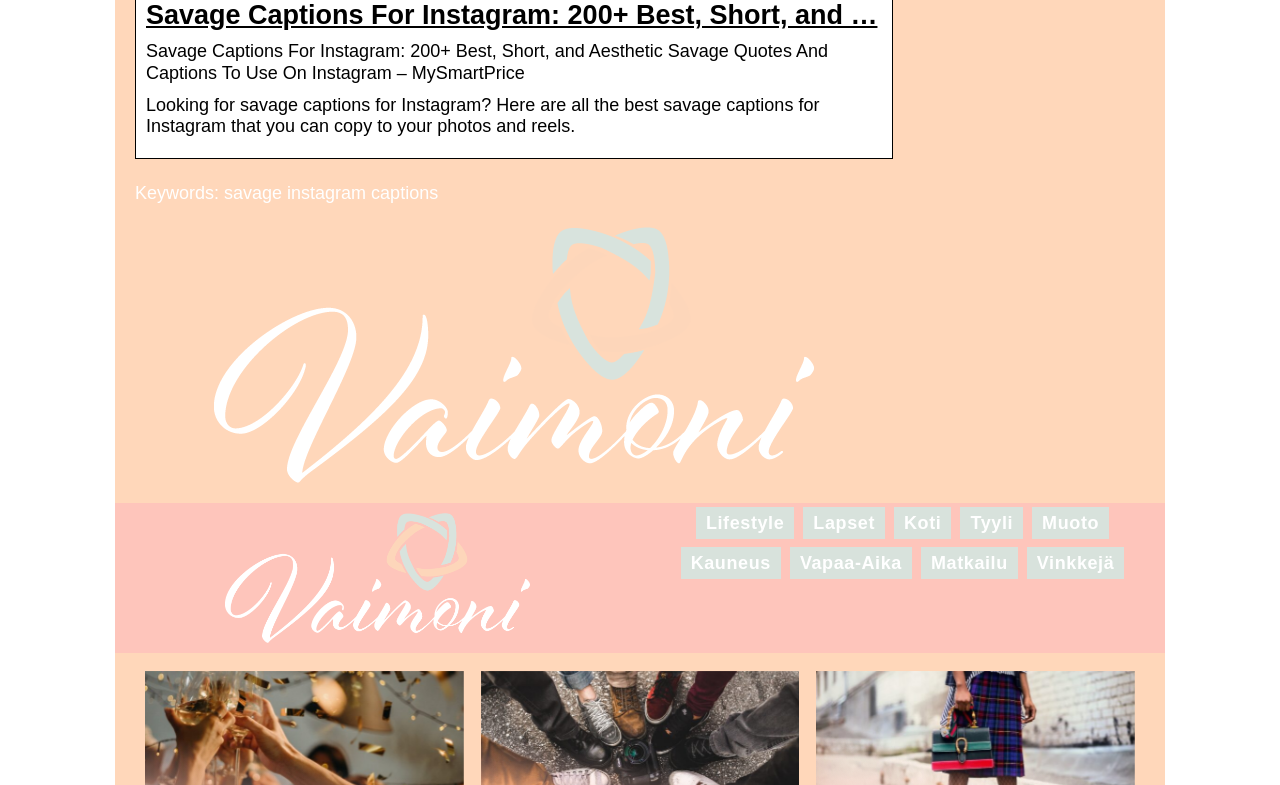Provide a brief response using a word or short phrase to this question:
How many tables are present in the webpage?

1